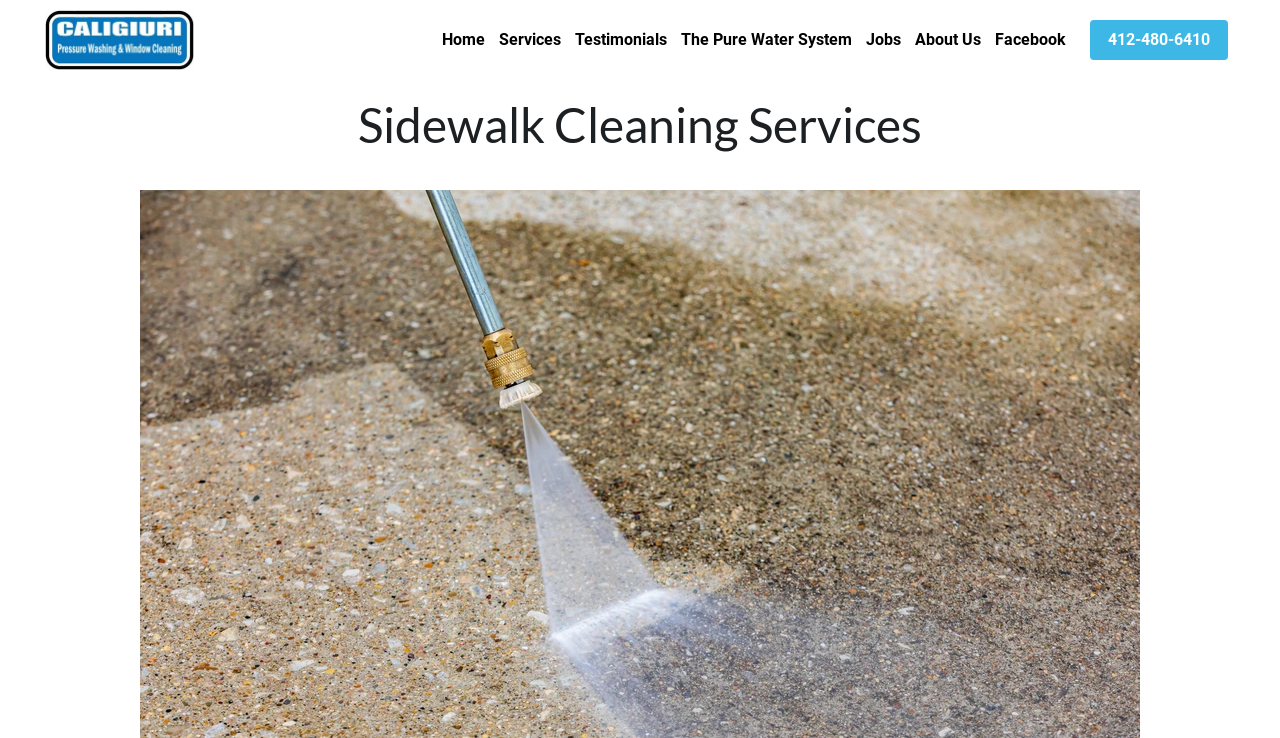Look at the image and write a detailed answer to the question: 
How many social media links are there?

I scanned the webpage and found only one social media link, which is 'Facebook', so the answer is 1.